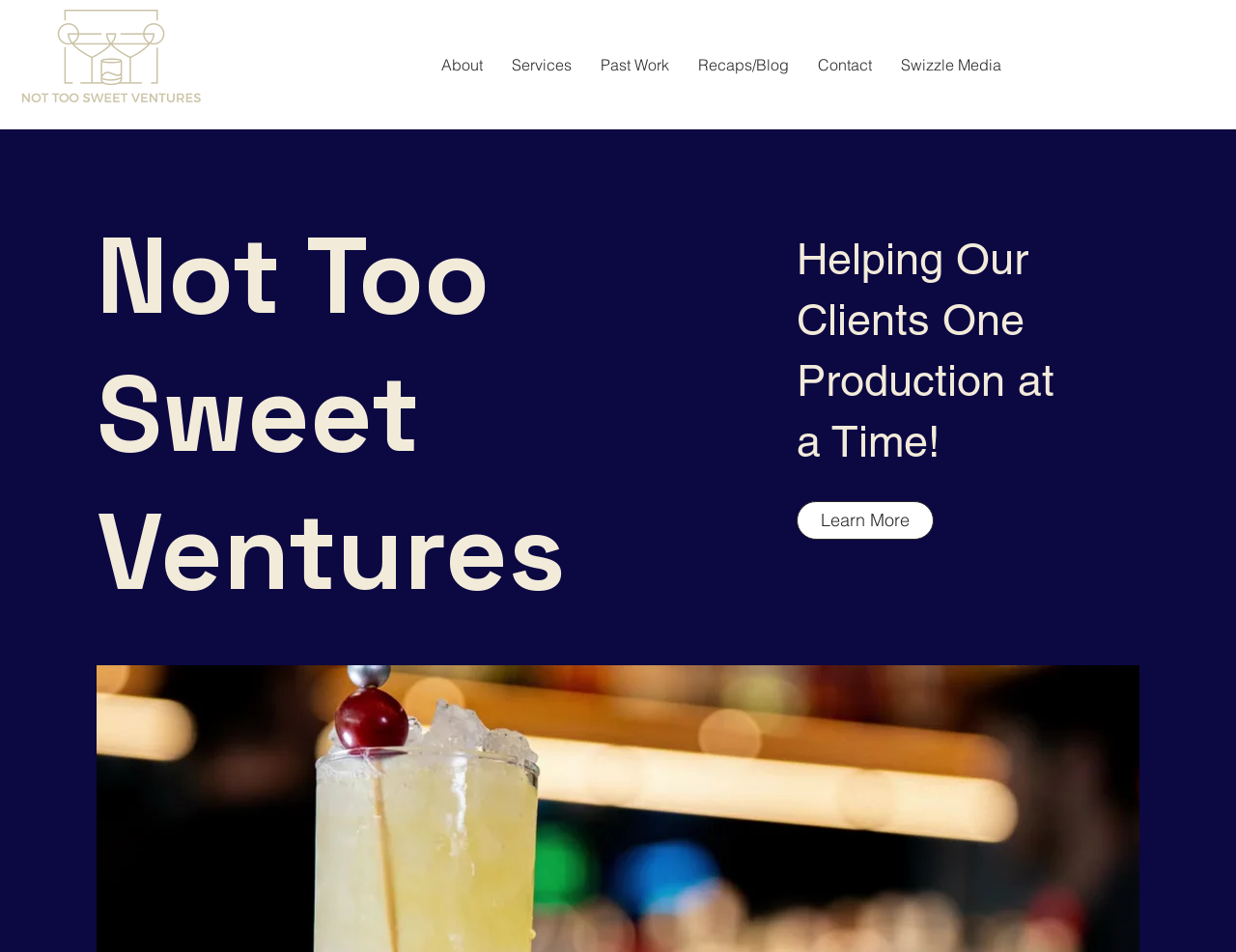Give a comprehensive overview of the webpage, including key elements.

The webpage is for Not Too Sweet Ventures, a consulting agency based in Houston, Texas. At the top left corner, there is a logo of Not Too Sweet Ventures, which is also a clickable link. 

Below the logo, there is a navigation menu that spans across the top of the page, containing links to different sections of the website, including "About", "Services", "Past Work", "Recaps/Blog", "Contact", and "Swizzle Media". These links are evenly spaced and aligned horizontally.

Further down the page, there is a large heading that reads "Not Too Sweet Ventures", taking up a significant portion of the page width. Below this heading, there is a subheading that says "Helping Our Clients One Production at a Time!", which is positioned near the top center of the page.

Under the subheading, there is a call-to-action link that says "Learn More", located near the top right corner of the page.